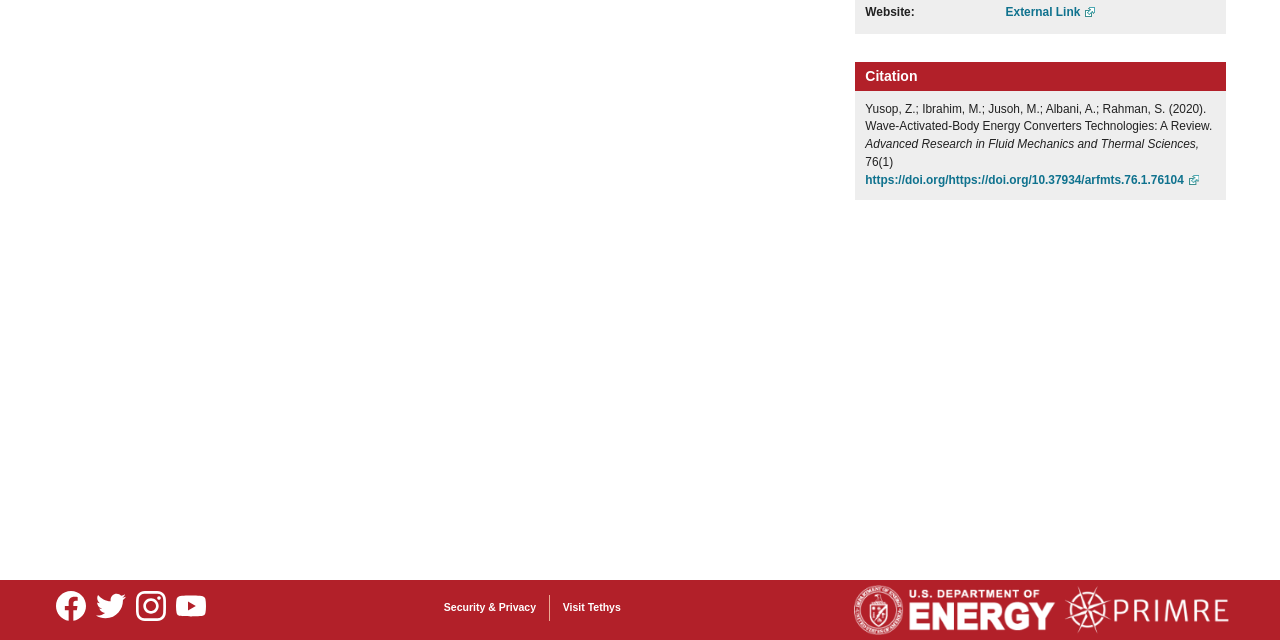Find the bounding box of the UI element described as: "Dating A Ukrainian Woman Tips". The bounding box coordinates should be given as four float values between 0 and 1, i.e., [left, top, right, bottom].

None